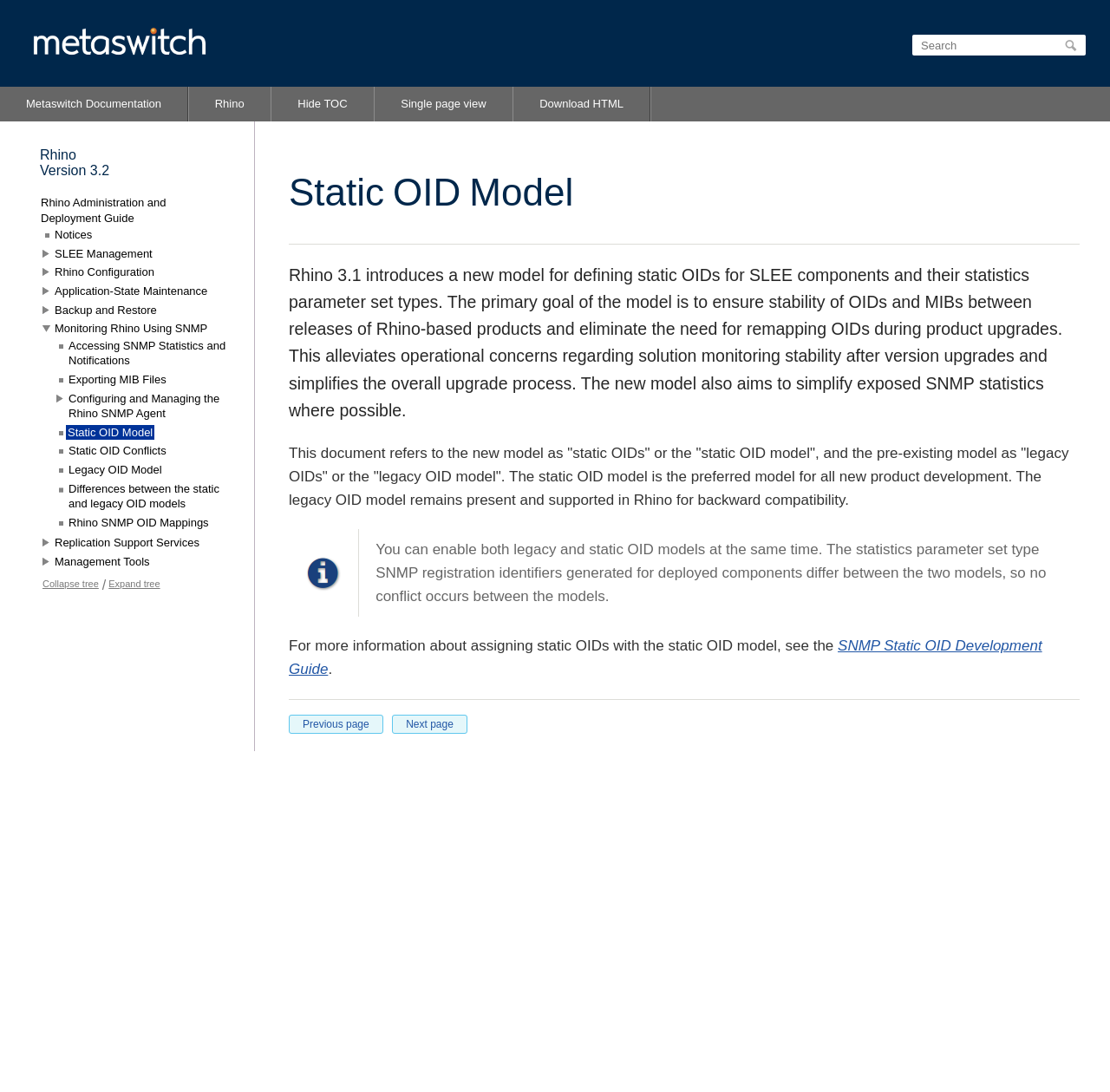Specify the bounding box coordinates of the region I need to click to perform the following instruction: "Go to the previous page". The coordinates must be four float numbers in the range of 0 to 1, i.e., [left, top, right, bottom].

[0.26, 0.654, 0.345, 0.672]